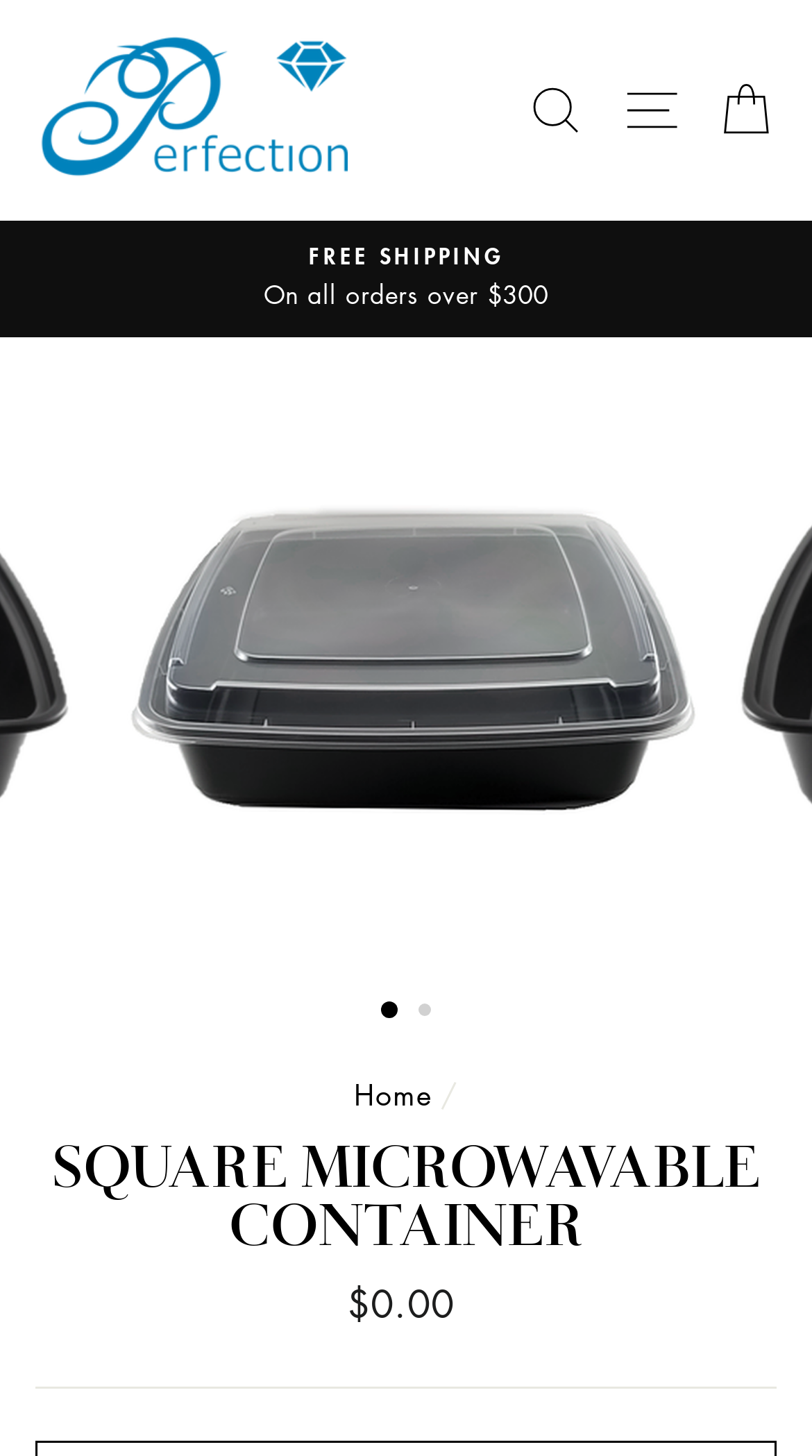Determine the bounding box coordinates for the area that should be clicked to carry out the following instruction: "View the 'CART'".

[0.86, 0.044, 0.976, 0.108]